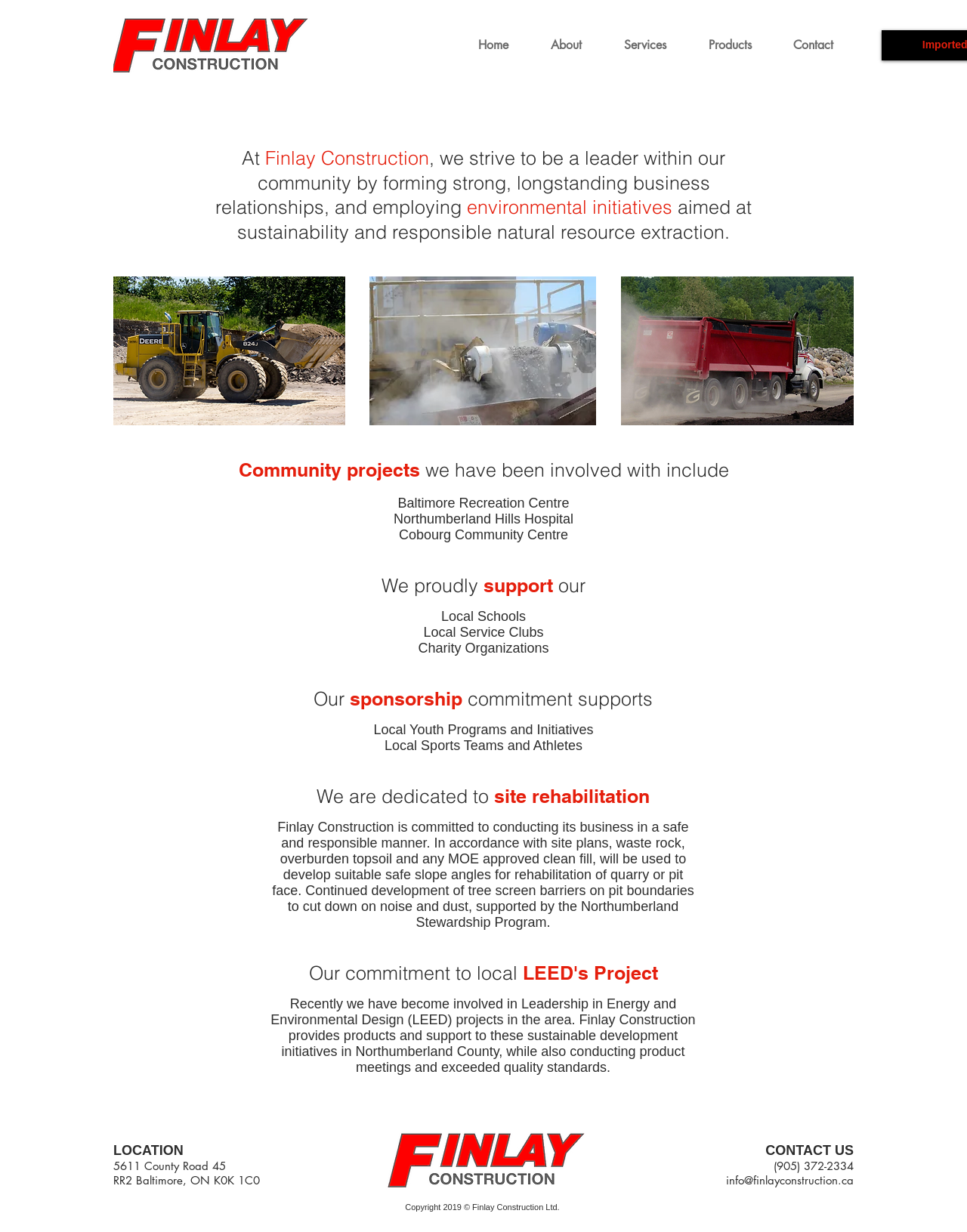Answer this question in one word or a short phrase: What is the company's commitment to?

Site rehabilitation and sustainability